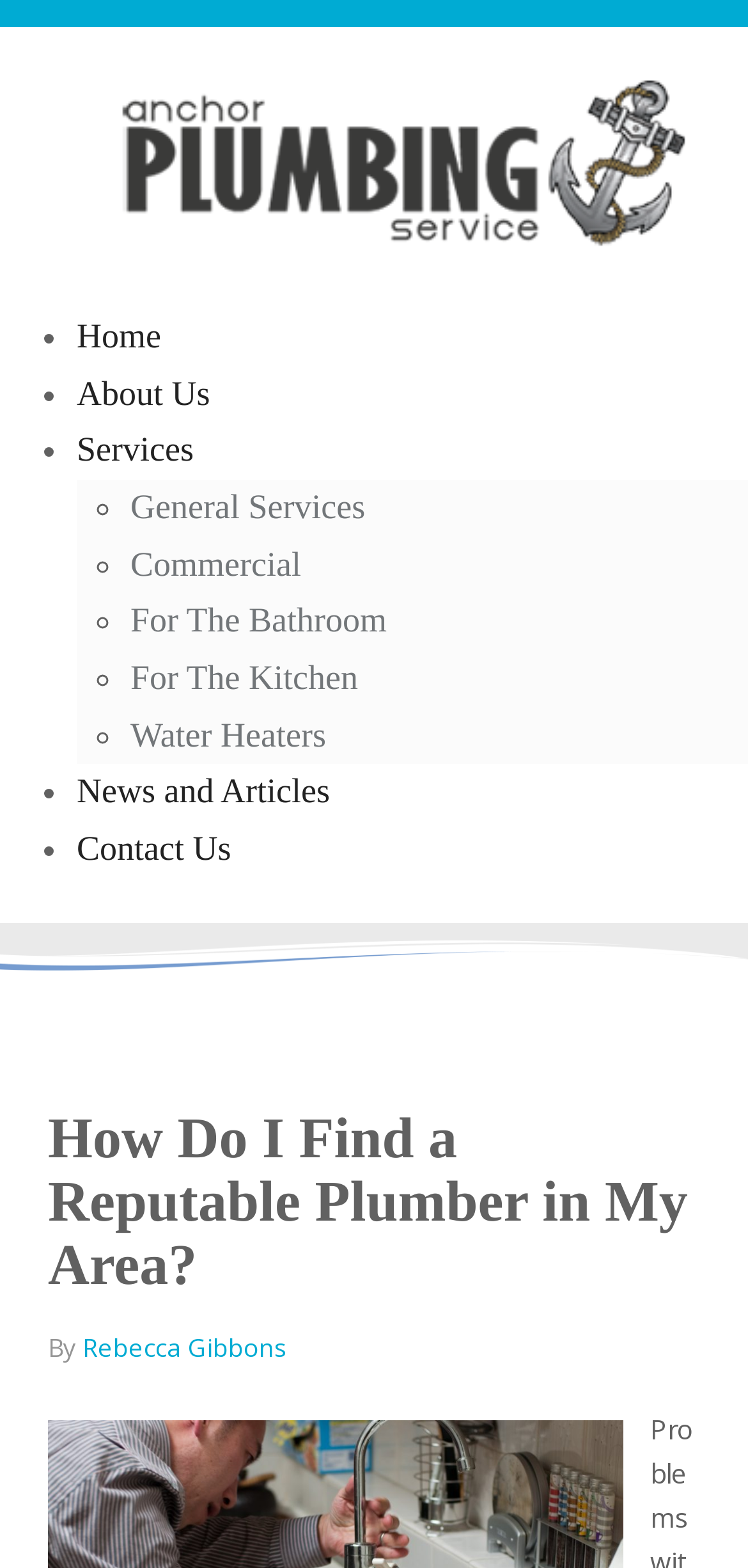Please find the bounding box coordinates for the clickable element needed to perform this instruction: "Learn about 'Water Heaters'".

[0.174, 0.456, 0.436, 0.481]